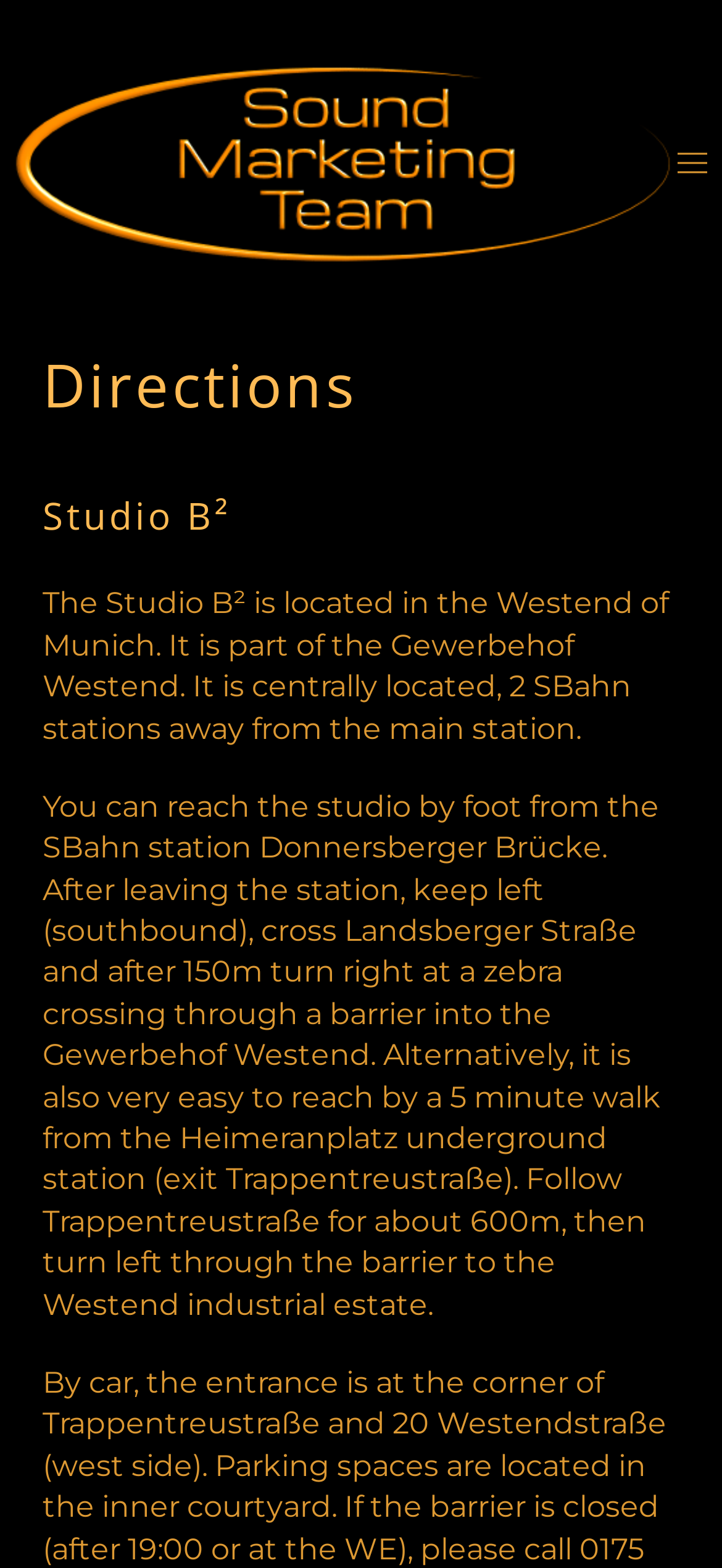Create a detailed summary of the webpage's content and design.

The webpage is about Sound Marketing Team, a one-stop-shop for musicians and other artists, offering services such as photography, layout, logo design, recording, mastering, web design, text, PR, and marketing. 

At the top left of the page, there is a link to skip to the content. Next to it, there is a link to the Sound Marketing Team's homepage, accompanied by an image with the same name. 

On the top right, there is a toggle menu link, accompanied by an image. 

Below the top section, there is a header section with a heading "Directions" on the left, followed by a heading "Studio B²" below it. 

Under the "Studio B²" heading, there is a paragraph of text describing the location of Studio B² in Munich, stating that it is centrally located, 2 S-Bahn stations away from the main station. 

Below this paragraph, there is another paragraph providing detailed directions on how to reach the studio by foot from the S-Bahn station Donnersberger Brücke or from the Heimeranplatz underground station.